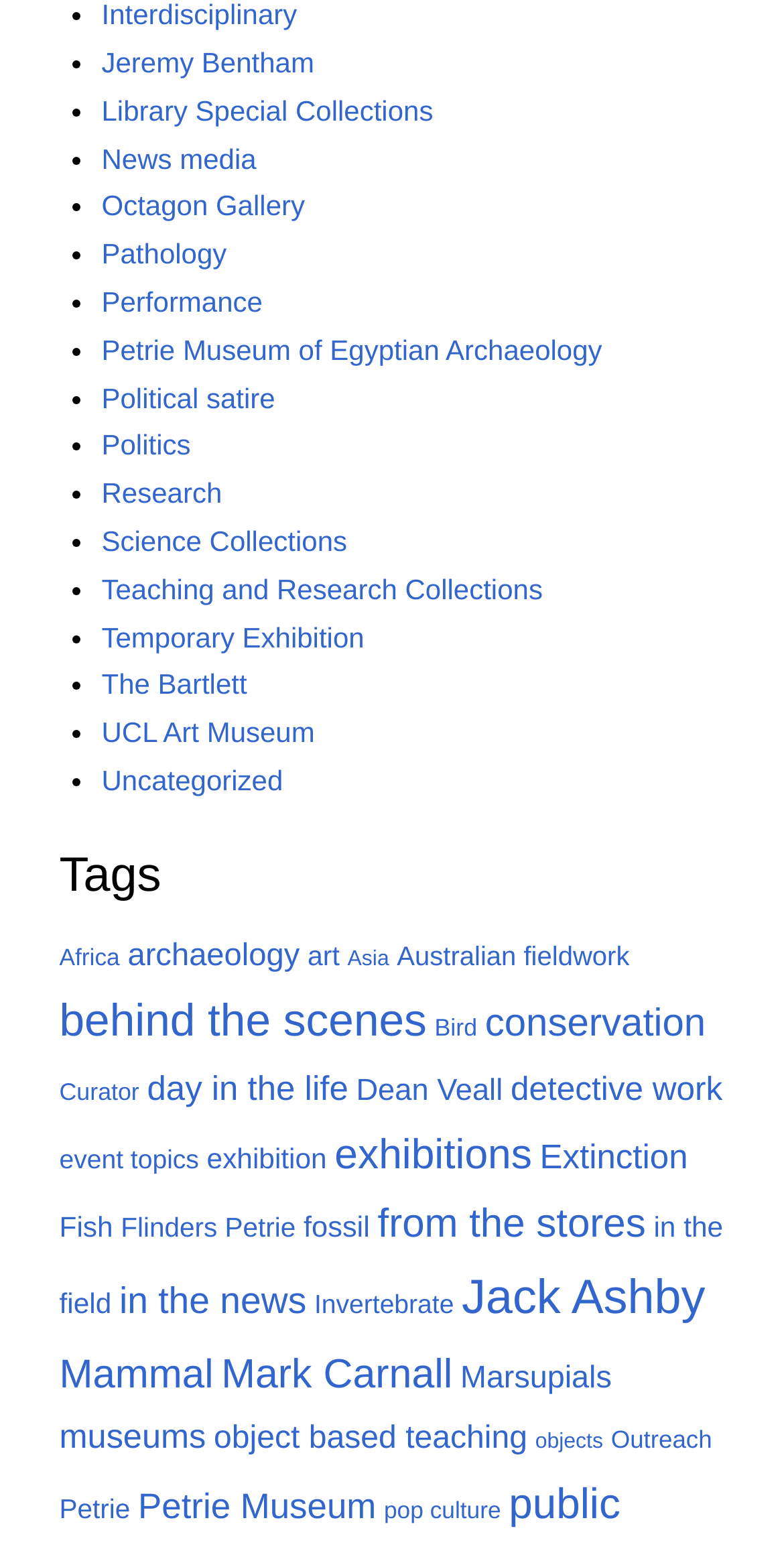Pinpoint the bounding box coordinates for the area that should be clicked to perform the following instruction: "View the 'behind the scenes' tag".

[0.076, 0.641, 0.544, 0.673]